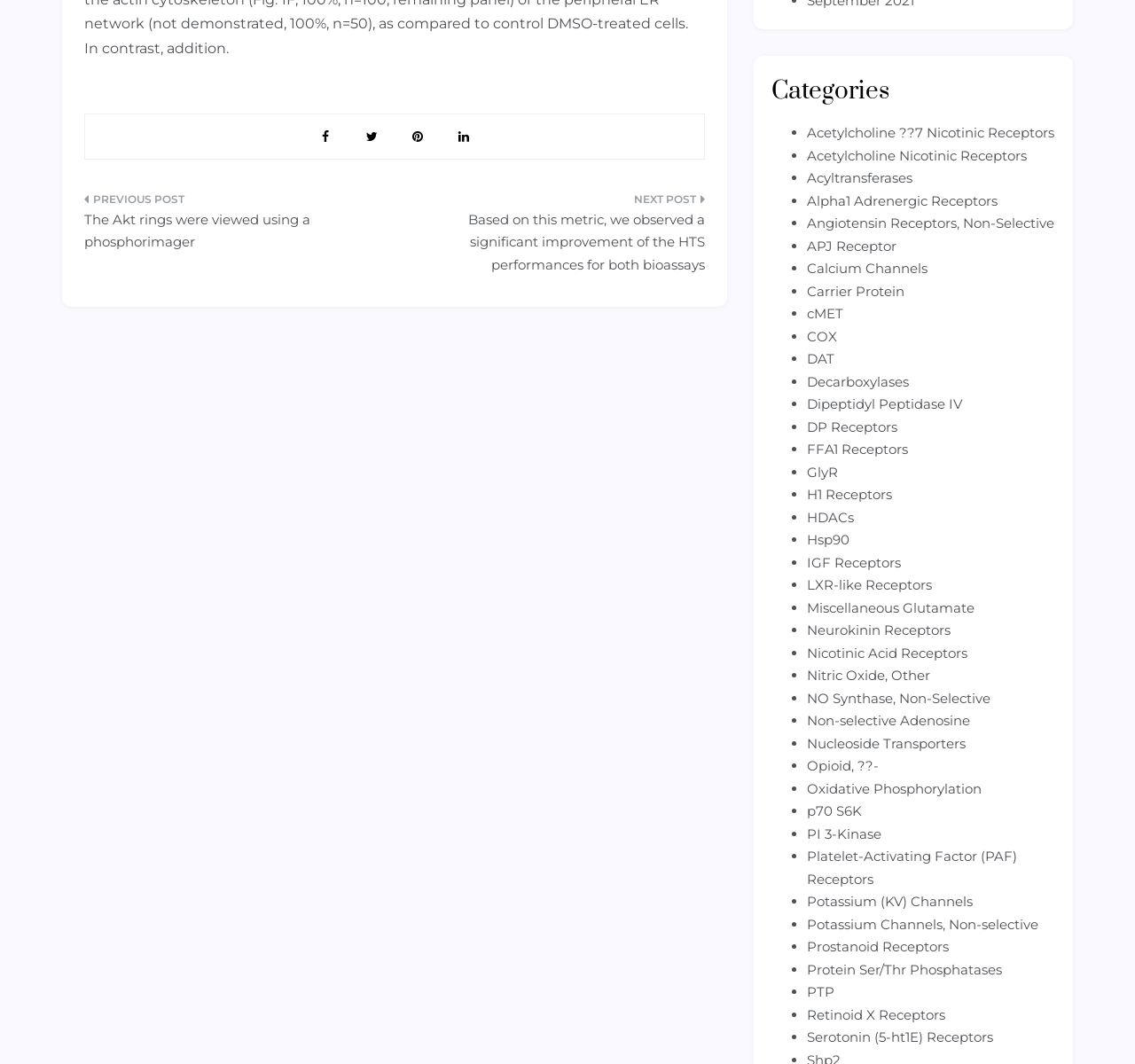Bounding box coordinates must be specified in the format (top-left x, top-left y, bottom-right x, bottom-right y). All values should be floating point numbers between 0 and 1. What are the bounding box coordinates of the UI element described as: DAT

[0.711, 0.329, 0.735, 0.345]